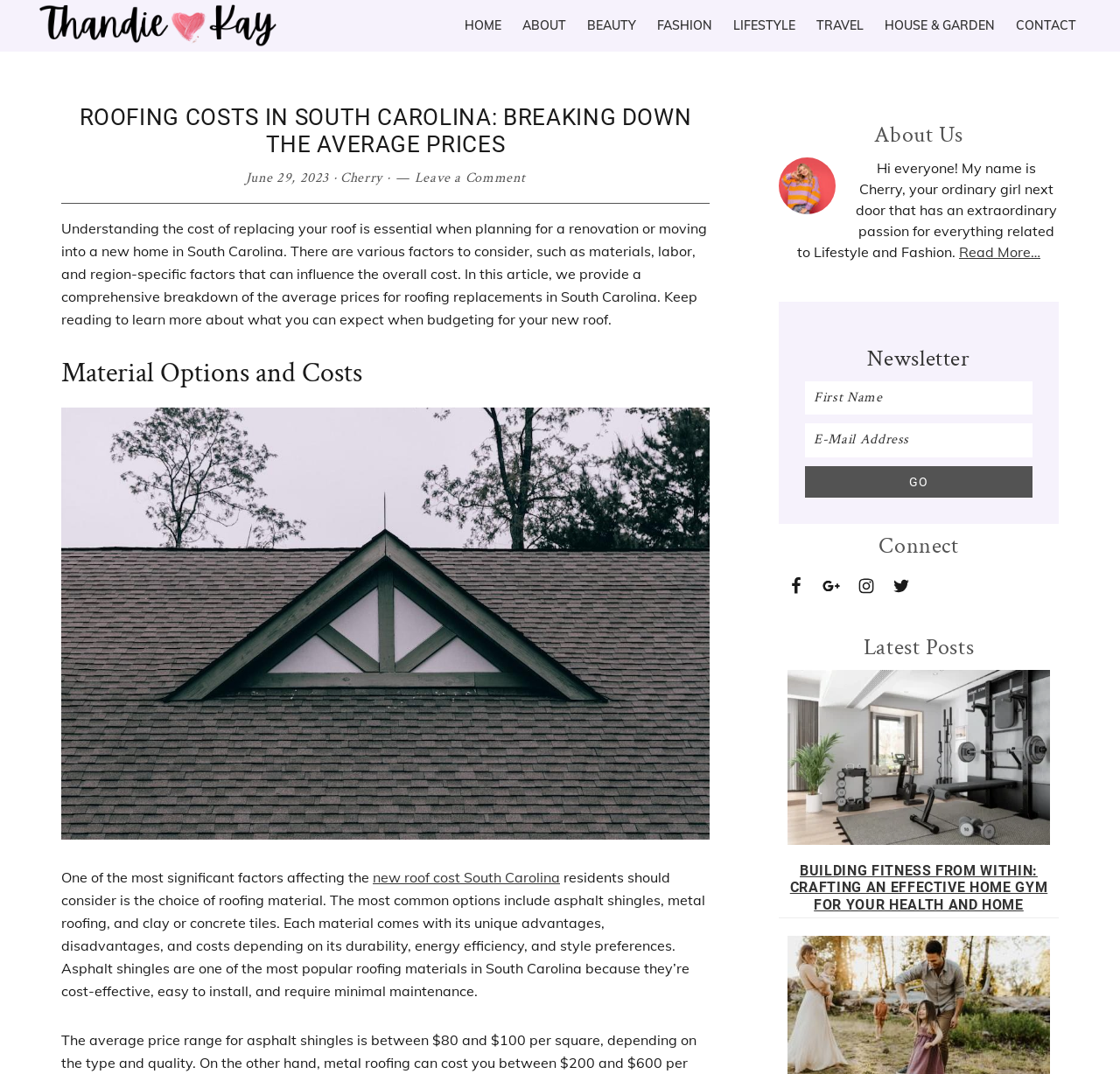Answer this question using a single word or a brief phrase:
What is the primary topic of this webpage?

Roofing Costs in South Carolina